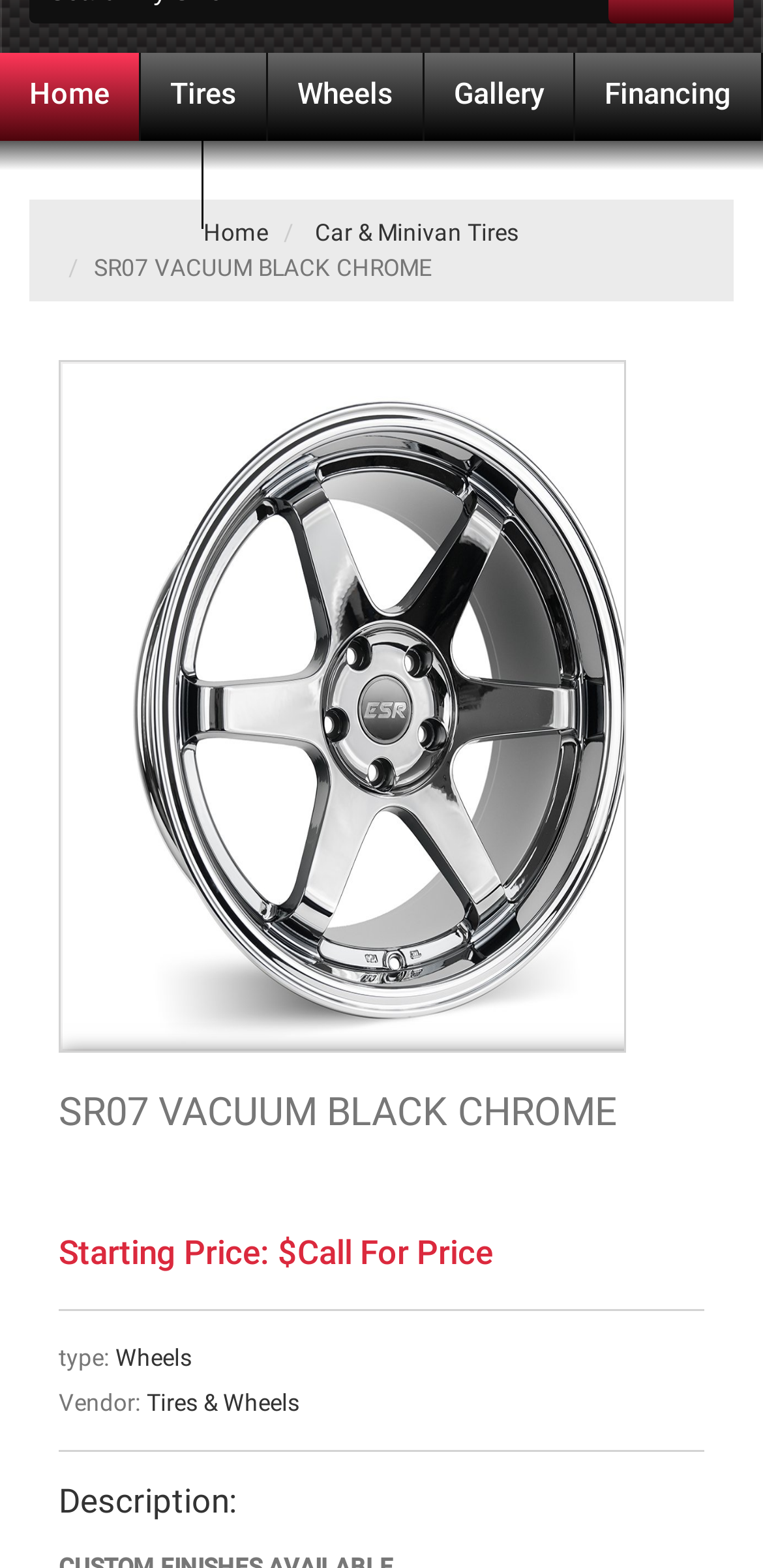Extract the bounding box coordinates of the UI element described: "Contact us". Provide the coordinates in the format [left, top, right, bottom] with values ranging from 0 to 1.

[0.0, 0.09, 0.264, 0.146]